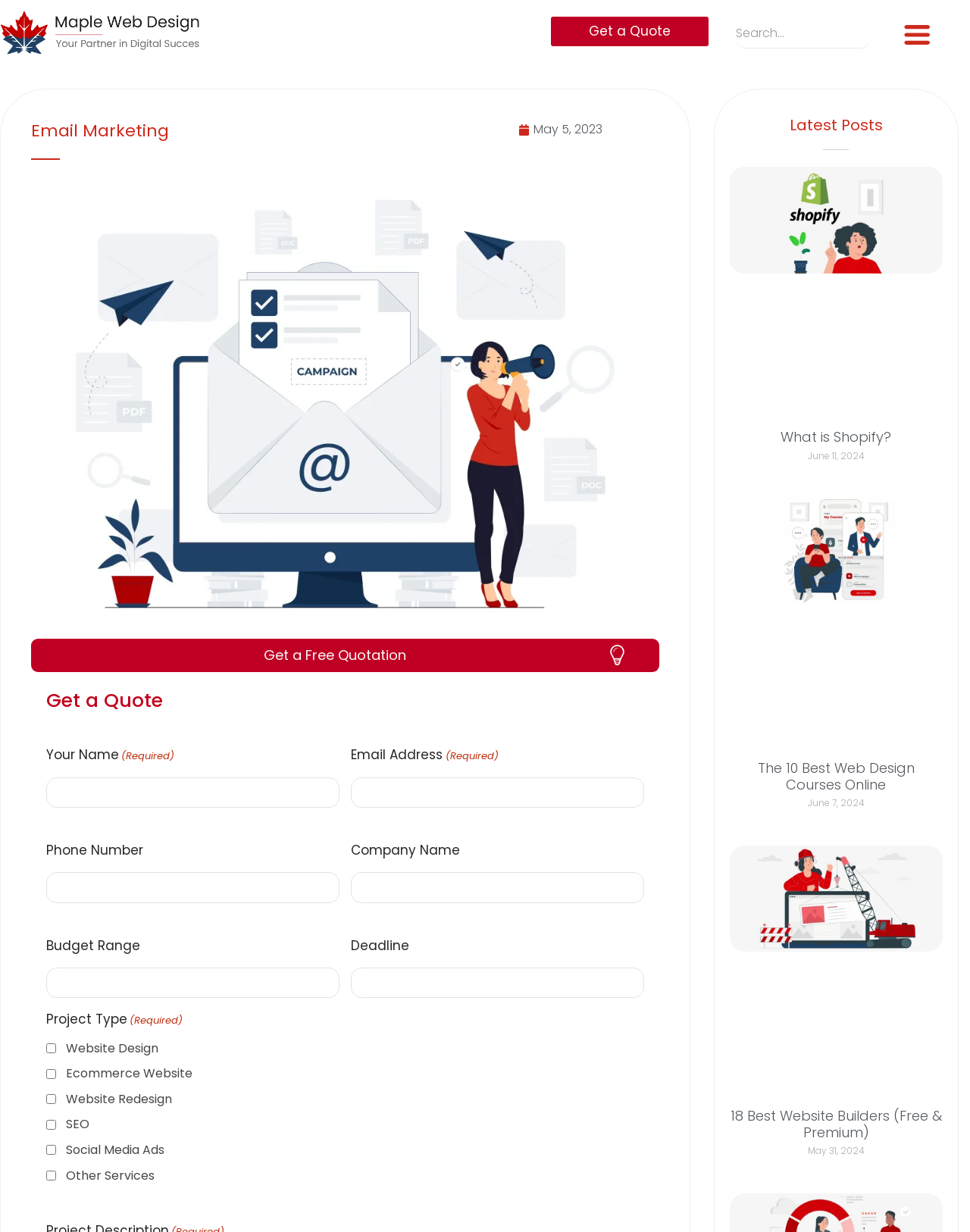Give a one-word or short-phrase answer to the following question: 
What is the type of project that can be selected in the 'Project Type' section?

Website Design, Ecommerce Website, etc.